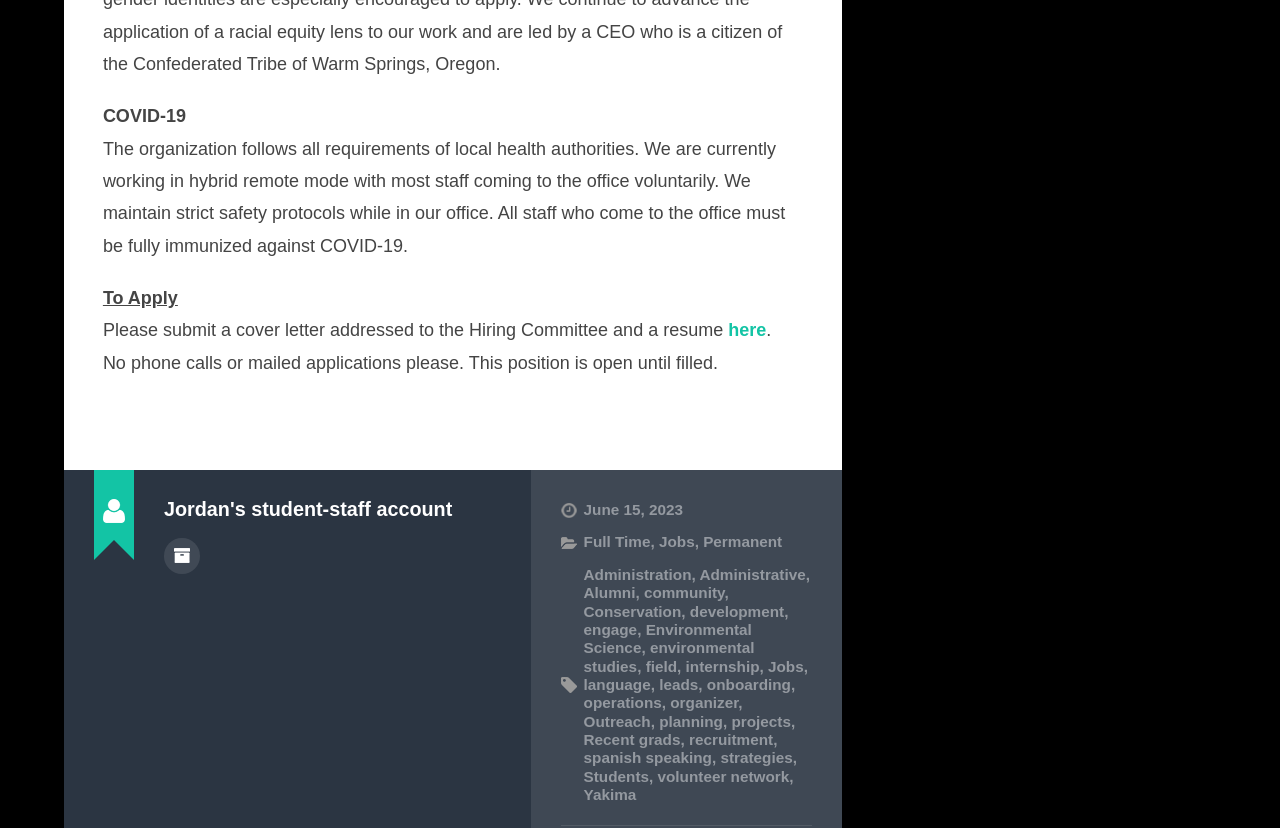Specify the bounding box coordinates of the area to click in order to follow the given instruction: "Click on the 'Network structure' link."

None